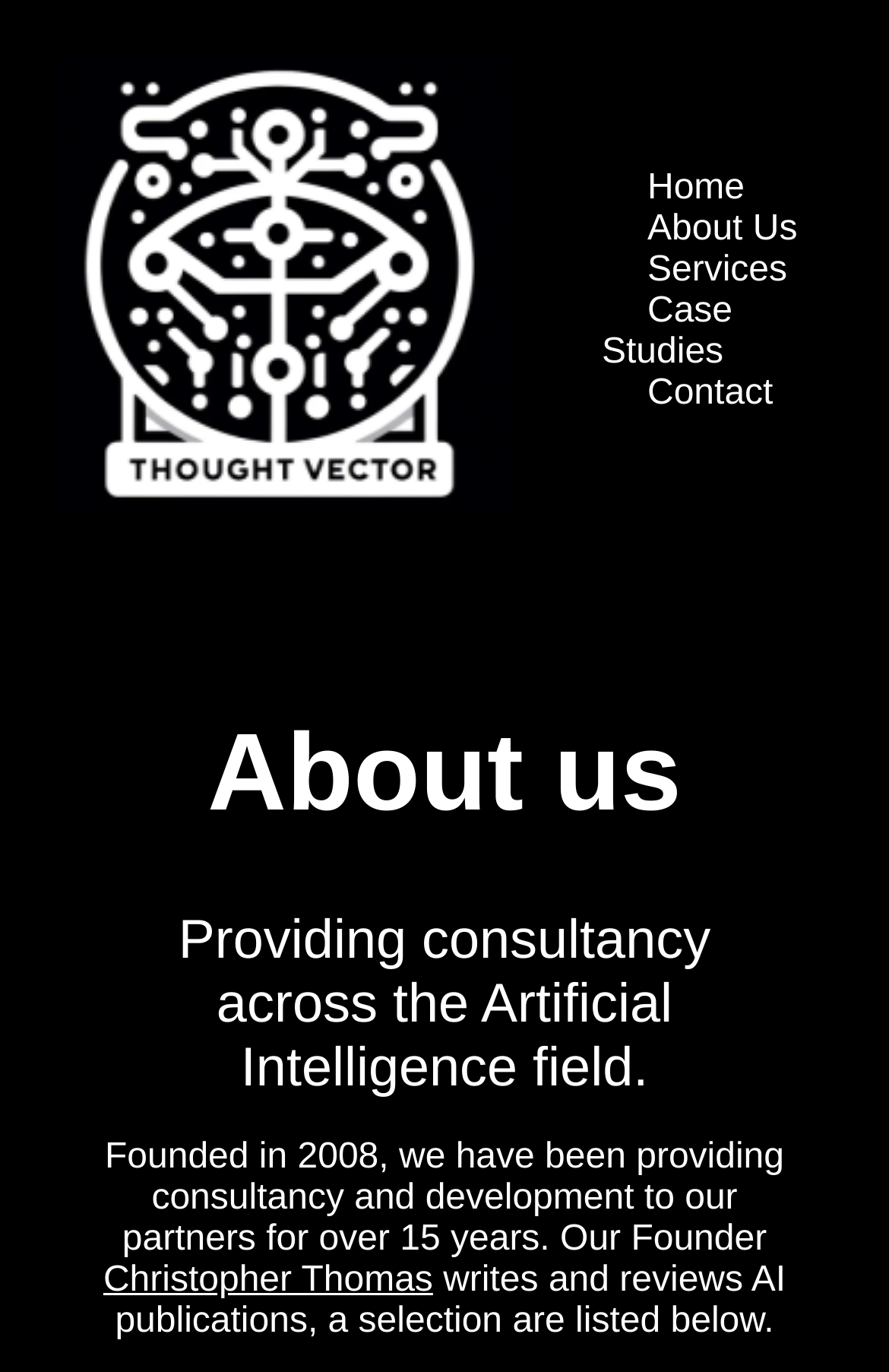Can you give a detailed response to the following question using the information from the image? How many years of experience does the company have?

The StaticText element on the webpage mentions 'Founded in 2008, we have been providing consultancy and development to our partners for over 15 years', which suggests that the company has more than 15 years of experience.